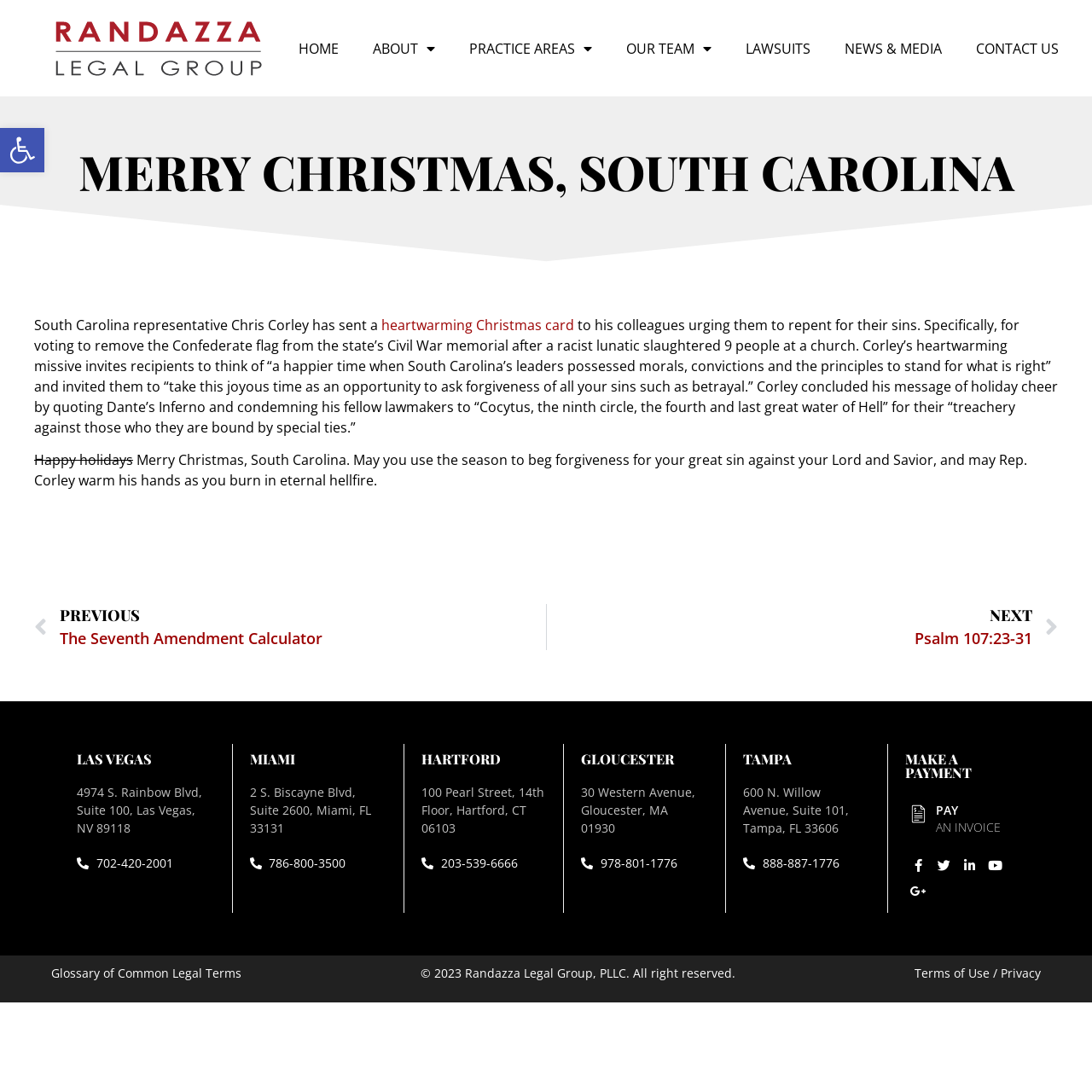Elaborate on the information and visuals displayed on the webpage.

The webpage is about Randazza Legal Group, a law firm with multiple locations. At the top, there is a toolbar with an accessibility button and a logo of the law firm. Below the logo, there is a navigation menu with links to different sections of the website, including "HOME", "ABOUT", "PRACTICE AREAS", "LAWSUITS", "NEWS & MEDIA", and "CONTACT US".

The main content of the webpage is an article about a South Carolina representative, Chris Corley, who sent a Christmas card to his colleagues urging them to repent for their sins, specifically for voting to remove the Confederate flag from the state's Civil War memorial. The article quotes Corley's message, which includes a reference to Dante's Inferno and condemnation of his fellow lawmakers to "Cocytus, the ninth circle, the fourth and last great water of Hell" for their "treachery against those who they are bound by special ties."

Below the article, there are links to previous and next articles, as well as a section with the law firm's office locations, including Las Vegas, Miami, Hartford, Gloucester, and Tampa, with their respective addresses and phone numbers.

At the bottom of the webpage, there is a section with links to social media platforms, including Facebook, Twitter, LinkedIn, YouTube, and Google Plus. There is also a link to make a payment, a glossary of common legal terms, and a section with copyright information and terms of use/privacy policy.